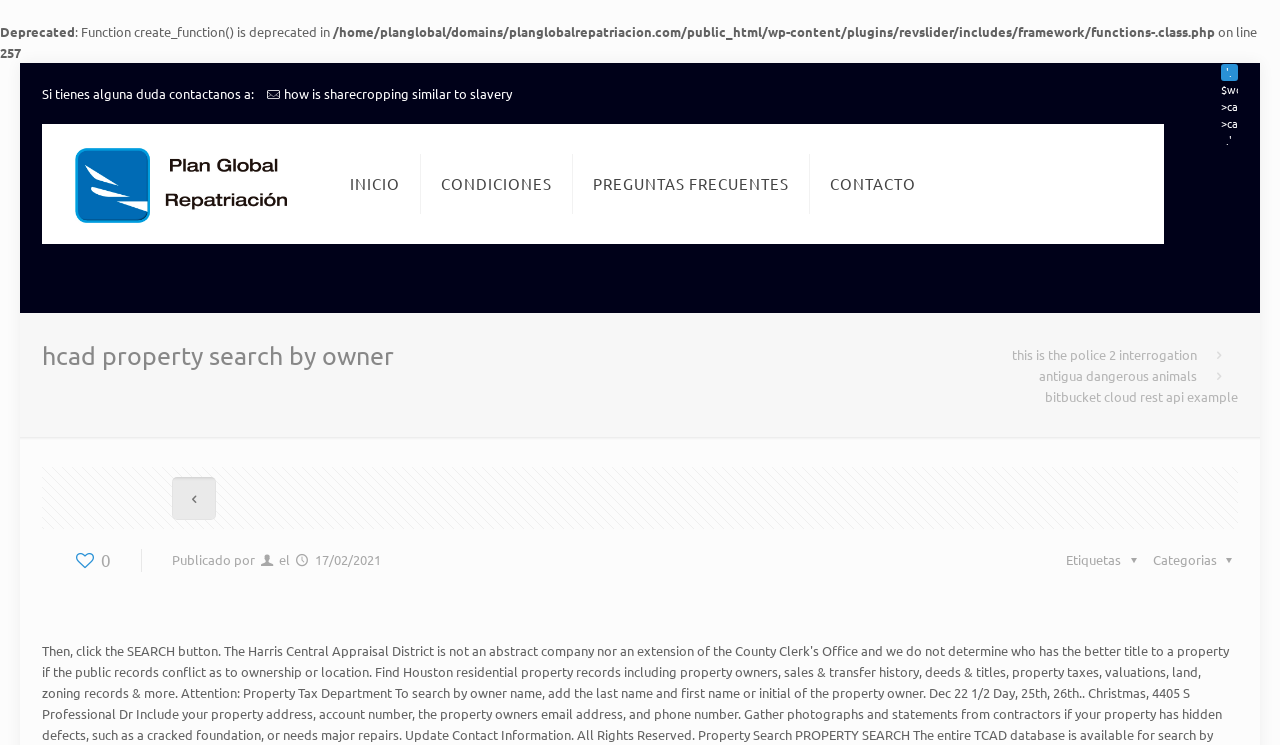Locate the UI element described by 0 and provide its bounding box coordinates. Use the format (top-left x, top-left y, bottom-right x, bottom-right y) with all values as floating point numbers between 0 and 1.

[0.057, 0.737, 0.086, 0.765]